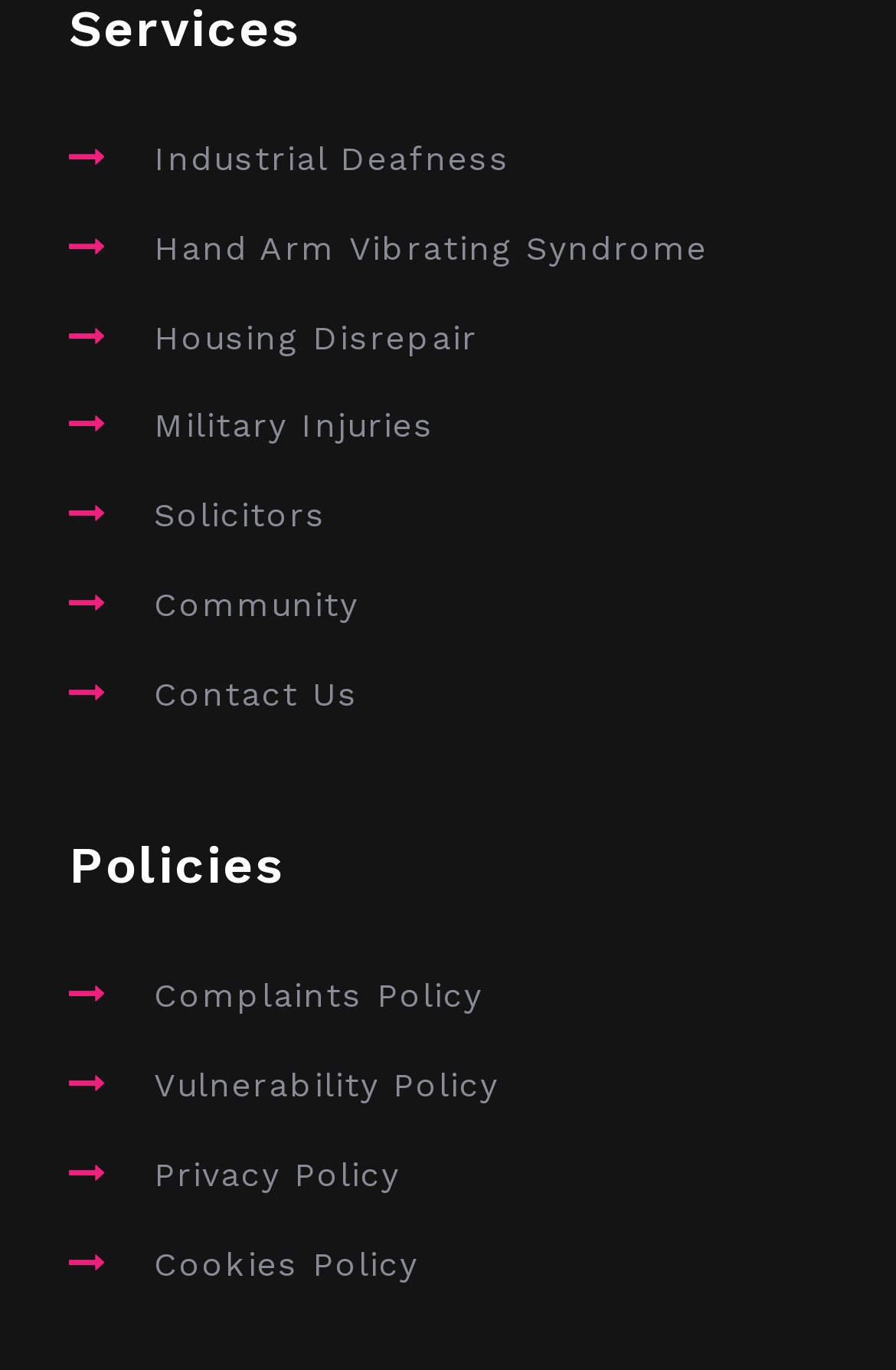Examine the image carefully and respond to the question with a detailed answer: 
What are the types of injuries listed?

By examining the links on the webpage, I found that there are several types of injuries listed, including Industrial Deafness, Hand Arm Vibrating Syndrome, Housing Disrepair, and Military Injuries.